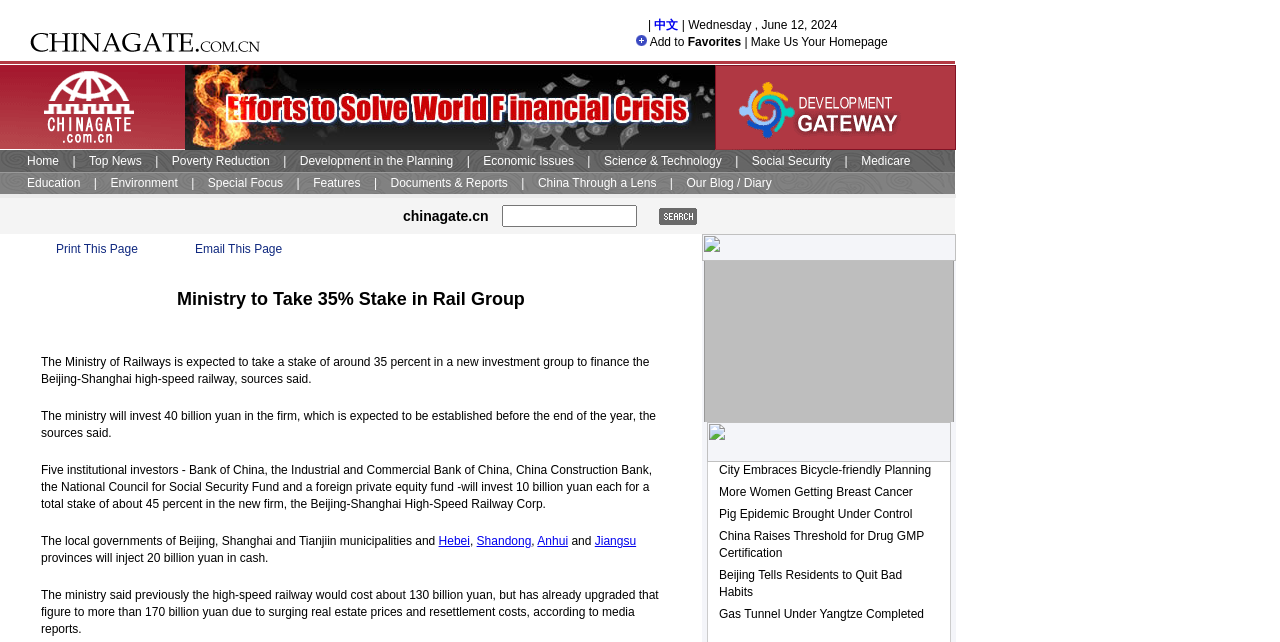Using the details from the image, please elaborate on the following question: How many provinces are mentioned in the article?

In the main article, there are five provinces mentioned: Hebei, Shandong, Anhui, Jiangsu, and others. These provinces are mentioned as the locations where the ministry will inject 20 billion yuan in cash.